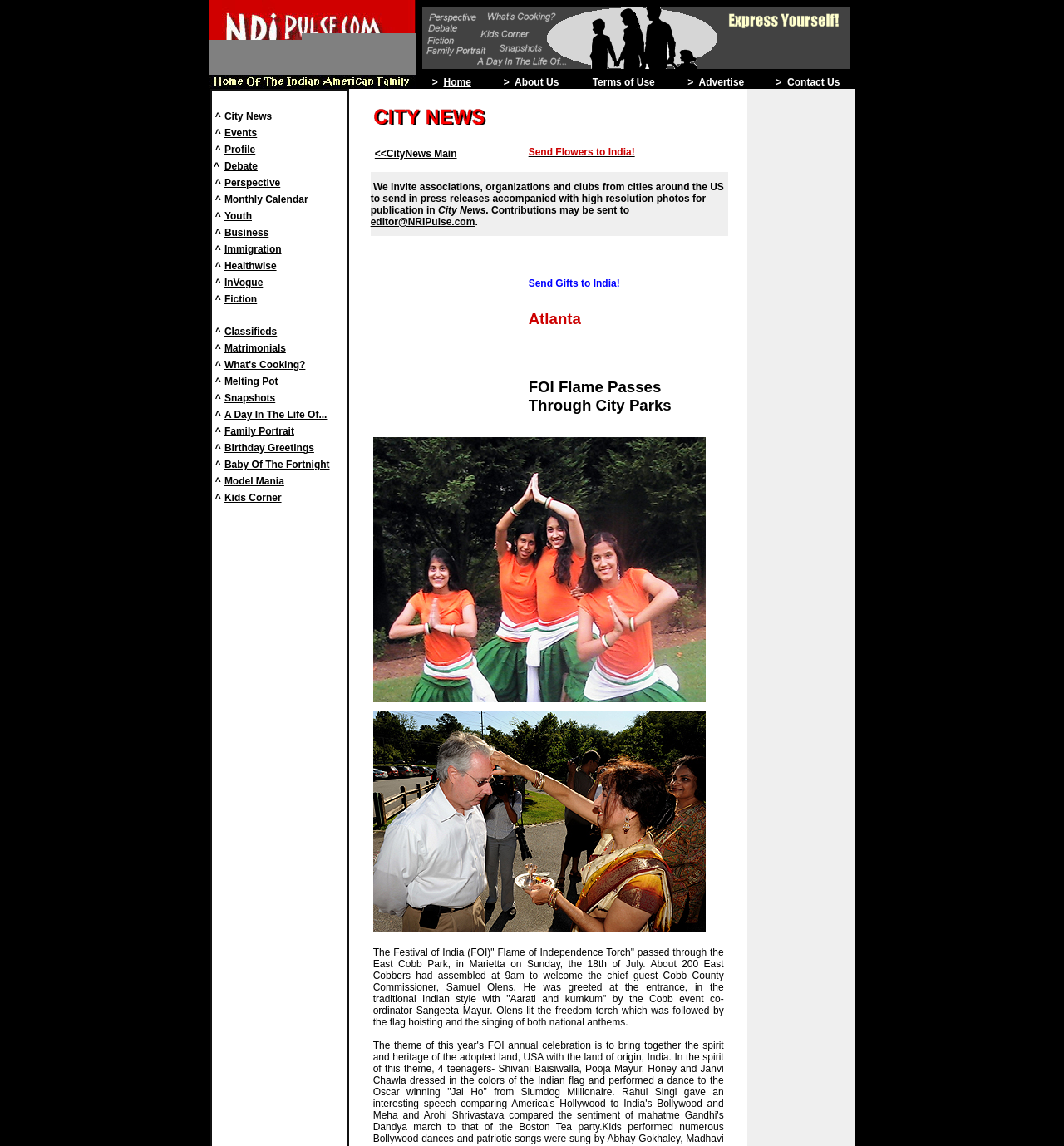Construct a comprehensive description capturing every detail on the webpage.

The webpage is the home page of NRIPulse.com, a website focused on the Indian American family. At the top, there is a layout table that spans across the page, divided into two layout table cells. The left cell contains an image, while the right cell has a link with an image inside it.

Below this top section, there is another layout table row with two cells. The left cell contains an image, and the right cell has a table with multiple rows and cells. This table appears to be a navigation menu, with links to various sections of the website, including Home, About Us, Terms of Use, Advertise, and Contact Us.

Below the navigation menu, there is a grid-like structure with multiple rows and cells. Each cell contains a link to a specific section or category of the website, such as City News, Events, Profile, Debate, Perspective, Monthly Calendar, Youth, Business, Immigration, Healthwise, InVogue, and Fiction. The links are arranged in a grid pattern, with each row containing multiple links.

In total, there are 14 links in the grid, each leading to a different section or category of the website. The layout of the webpage is organized and easy to navigate, with clear headings and concise text.